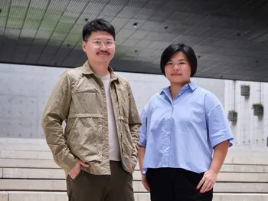Respond with a single word or phrase to the following question:
What is the title of the upcoming exhibition?

Trevor Yeung, Hong Kong Pavilion at the 60th Venice Biennale